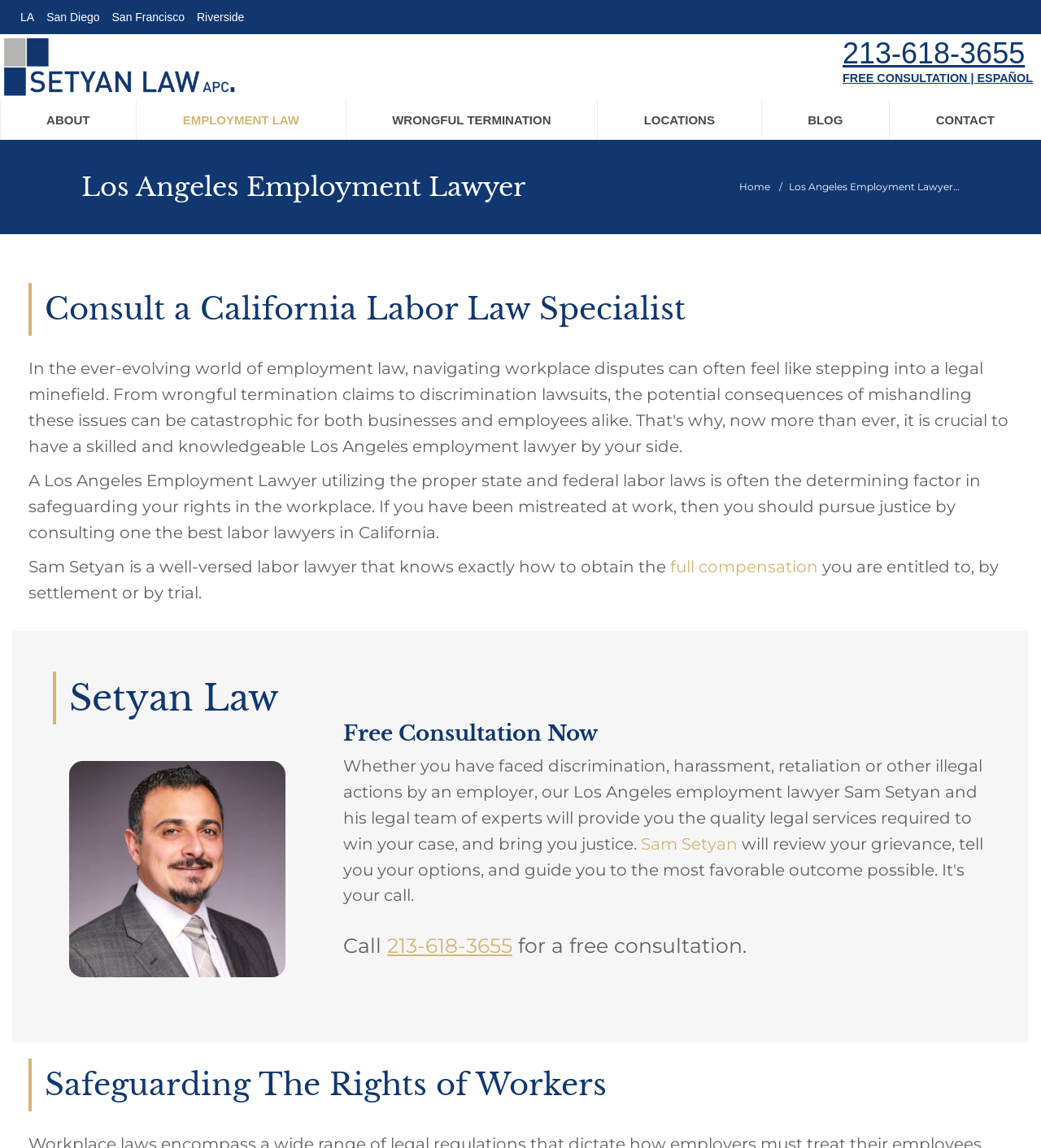Analyze the image and provide a detailed answer to the question: What is the main focus of the law firm?

I found the main focus of the law firm by reading the headings and text on the webpage, which repeatedly mention employment law, labor laws, and workers' rights. This suggests that the main focus of the law firm is employment law.